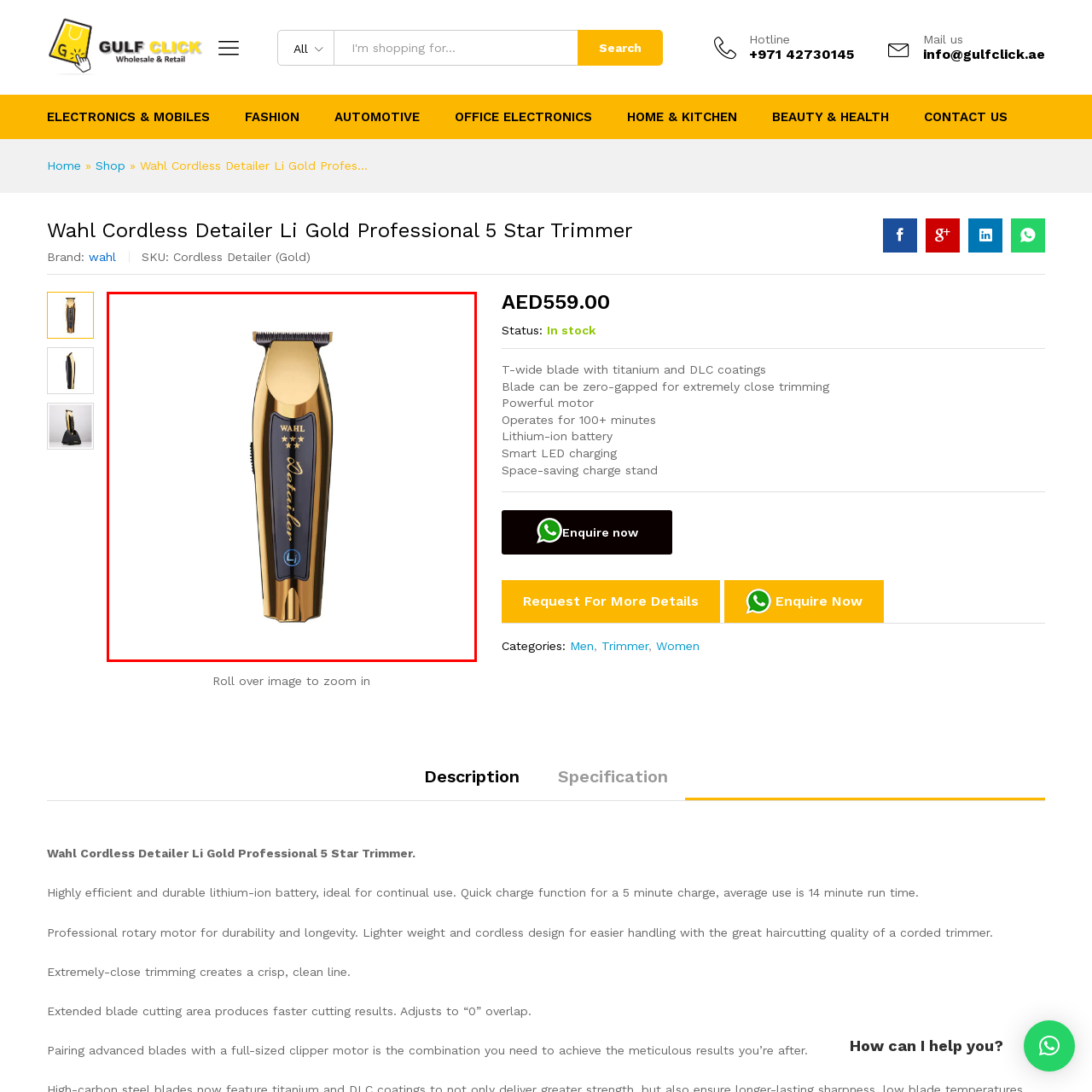Observe the image inside the red bounding box and respond to the question with a single word or phrase:
How long can the trimmer operate on a single charge?

Over 100 minutes